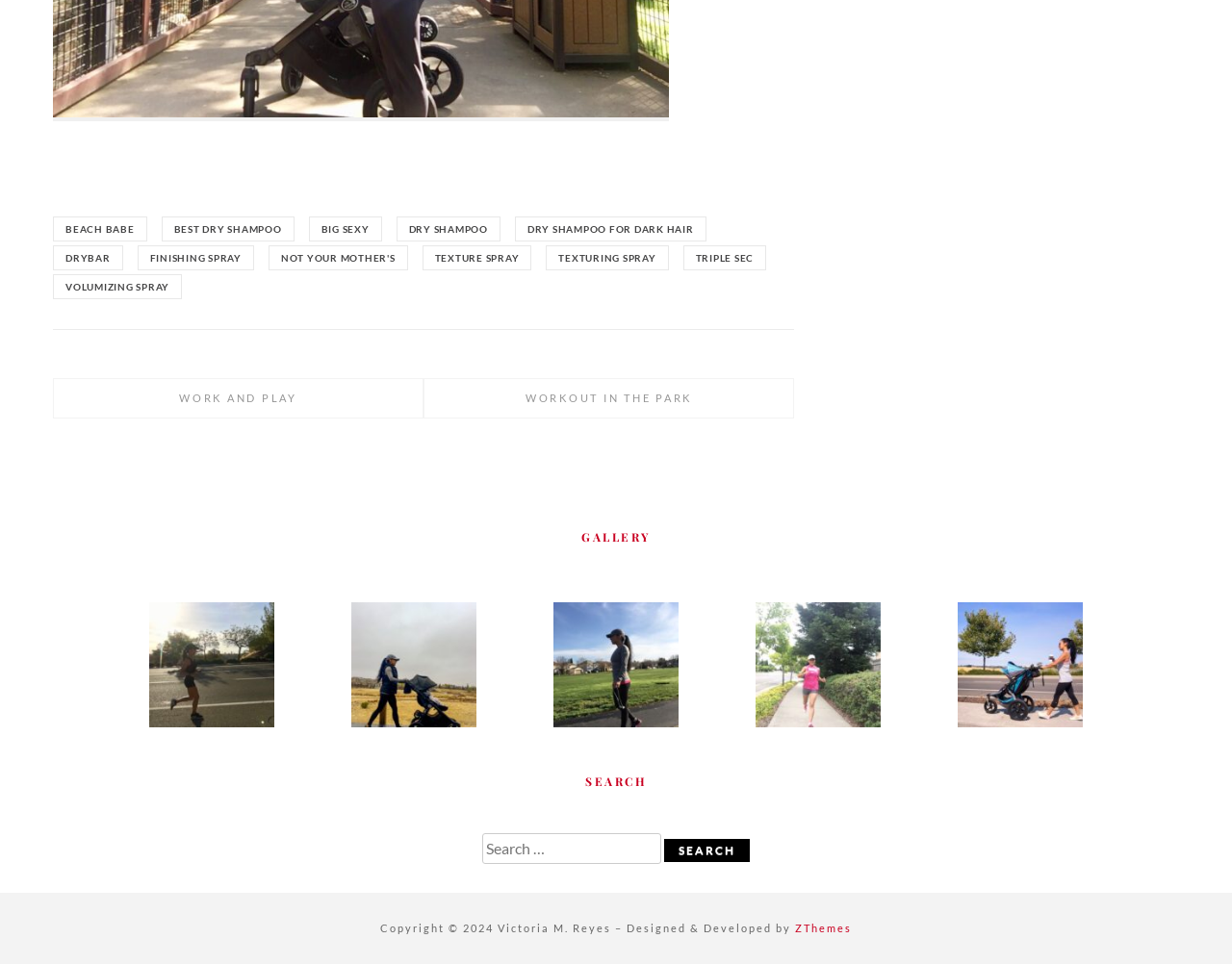Identify the coordinates of the bounding box for the element that must be clicked to accomplish the instruction: "Click on the 'BEACH BABE' link".

[0.043, 0.224, 0.119, 0.25]